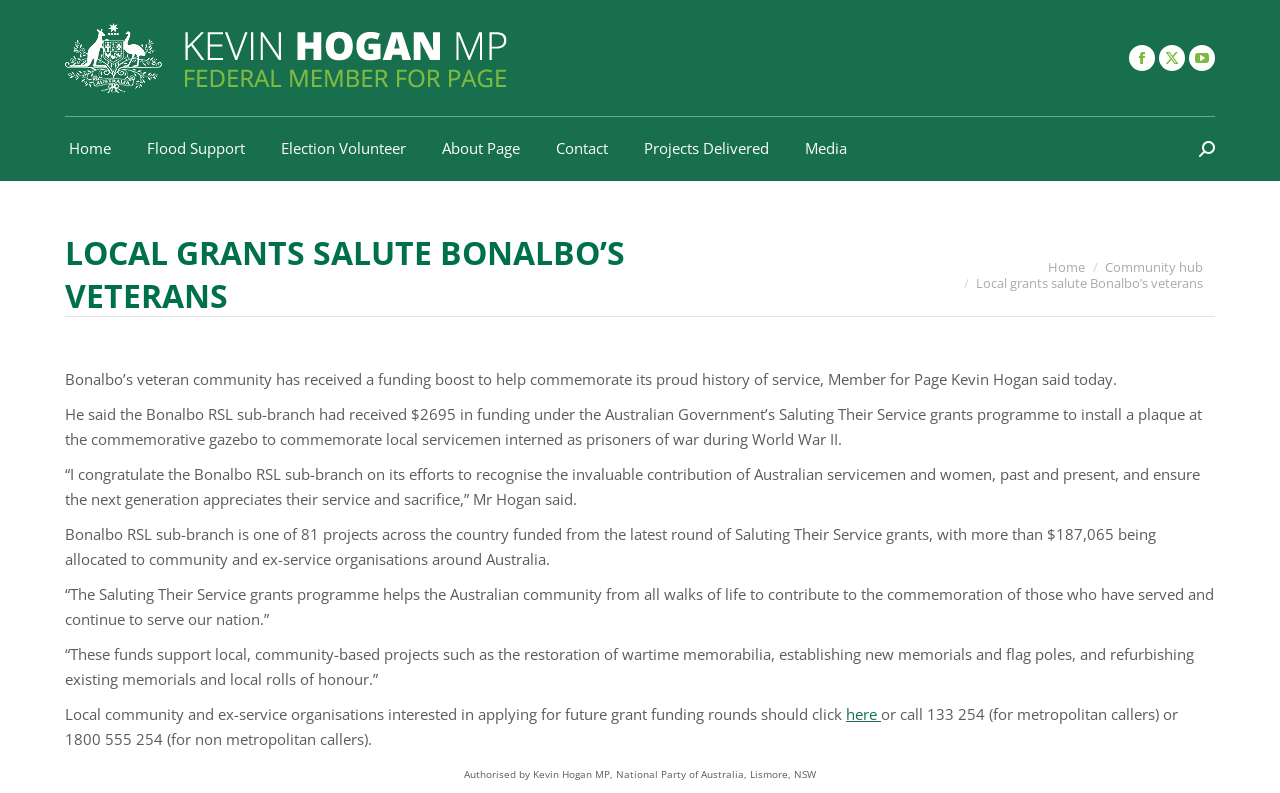Identify the bounding box coordinates for the region of the element that should be clicked to carry out the instruction: "Click the 'INVEST' link". The bounding box coordinates should be four float numbers between 0 and 1, i.e., [left, top, right, bottom].

None